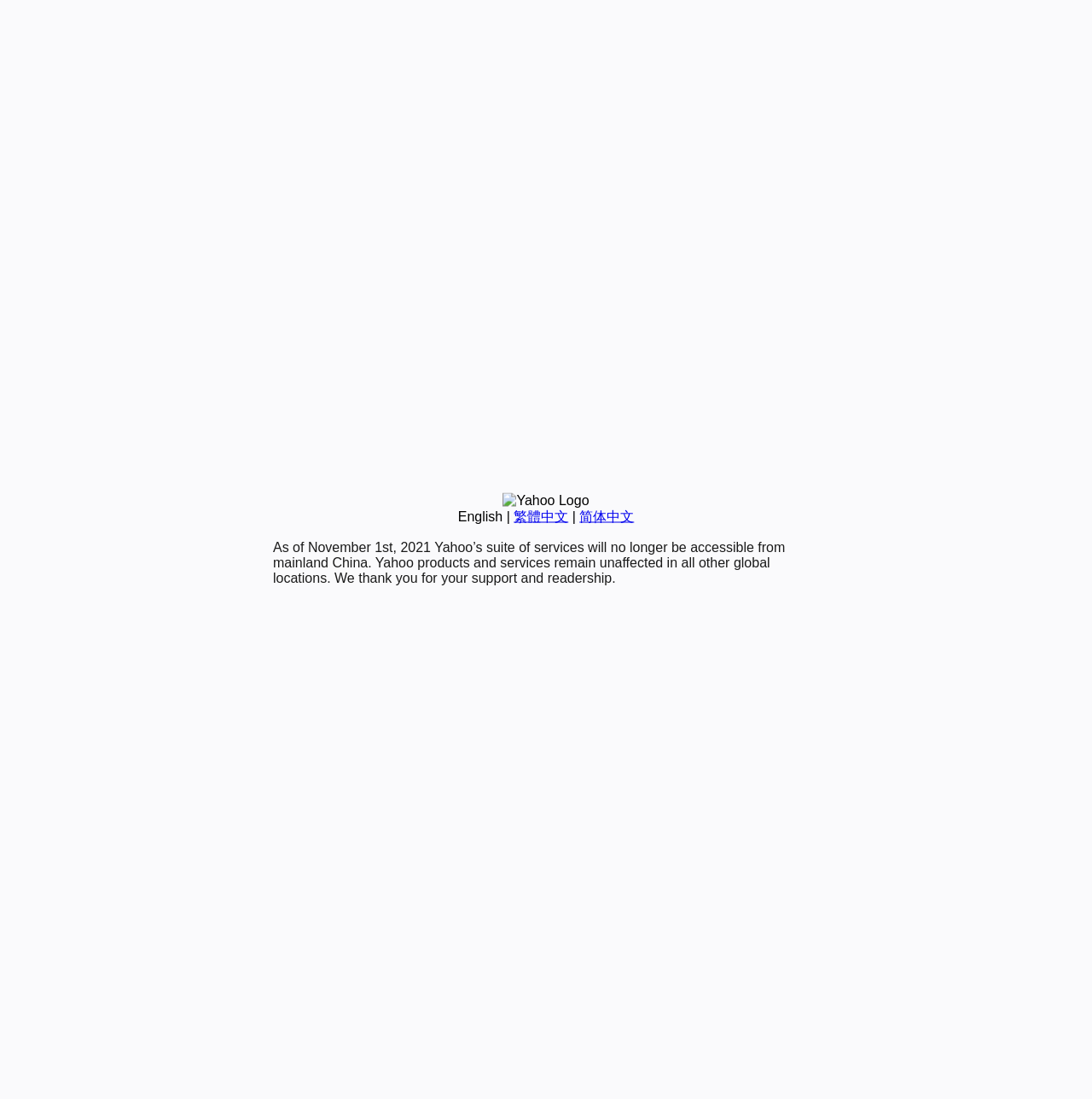Locate the UI element described by English in the provided webpage screenshot. Return the bounding box coordinates in the format (top-left x, top-left y, bottom-right x, bottom-right y), ensuring all values are between 0 and 1.

[0.419, 0.463, 0.46, 0.476]